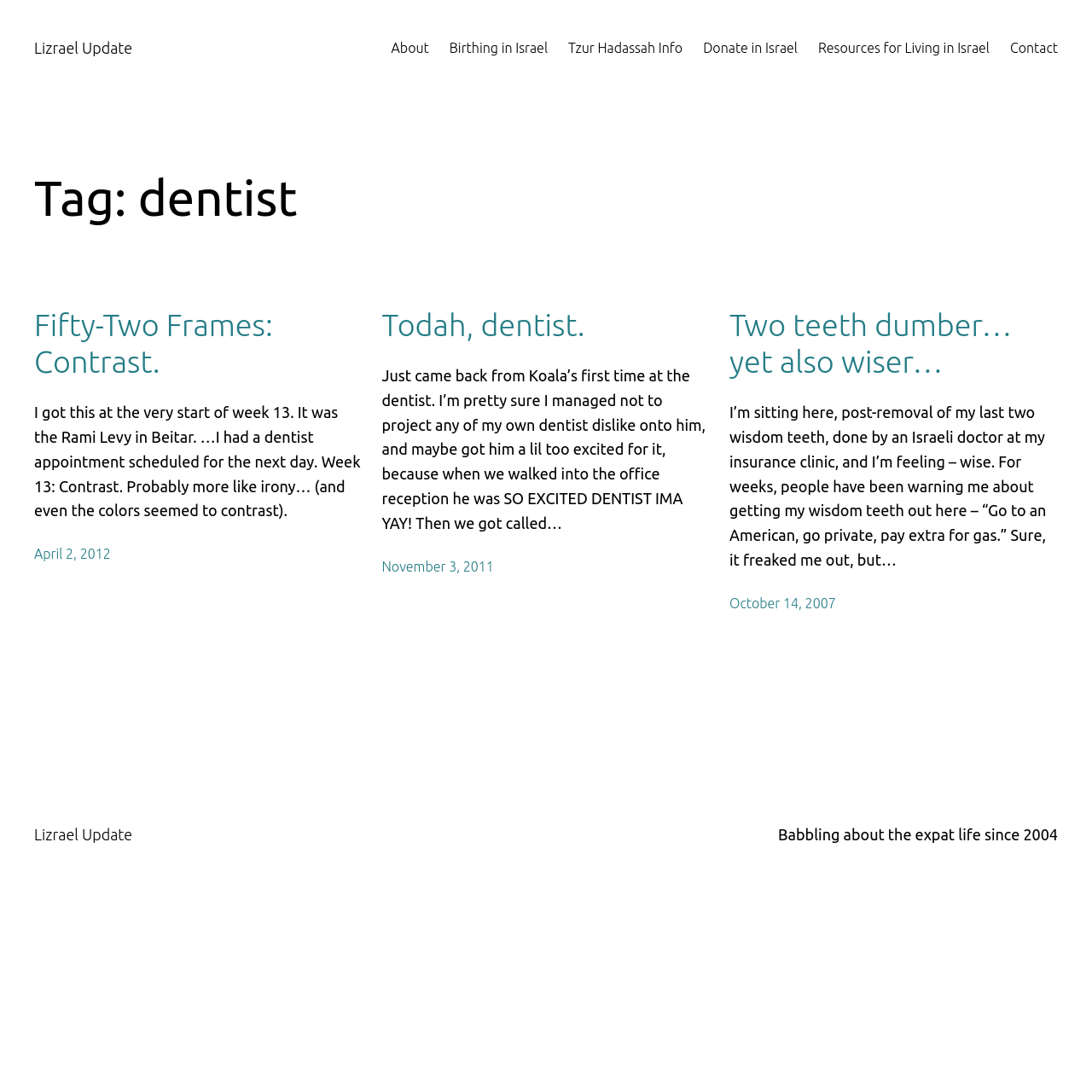Utilize the details in the image to thoroughly answer the following question: What is the main topic of this webpage?

Based on the webpage content, I can see that the main topic is related to dentist appointments, experiences, and stories. The headings and static text elements all mention dentist-related keywords, indicating that the webpage is focused on this topic.